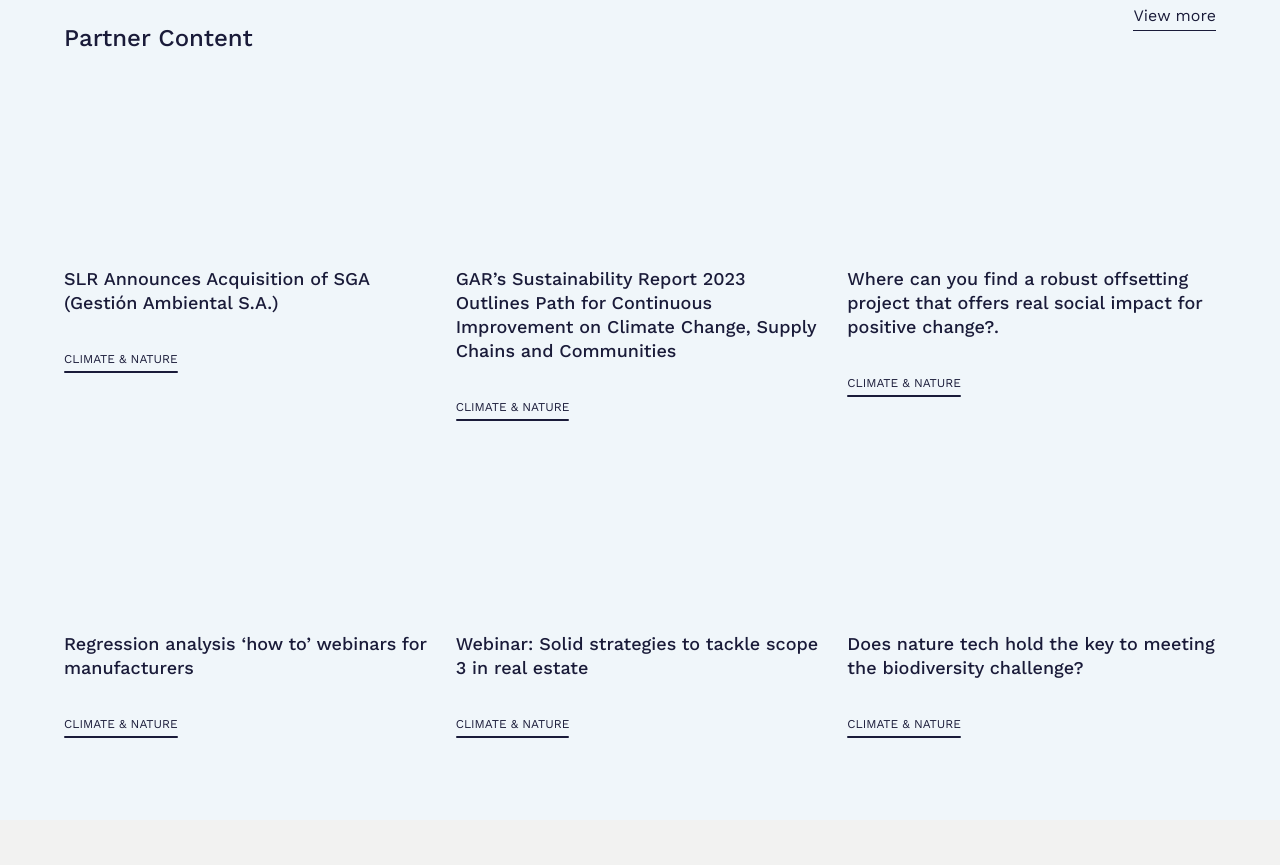Please predict the bounding box coordinates of the element's region where a click is necessary to complete the following instruction: "Find robust offsetting projects". The coordinates should be represented by four float numbers between 0 and 1, i.e., [left, top, right, bottom].

[0.662, 0.119, 0.95, 0.292]